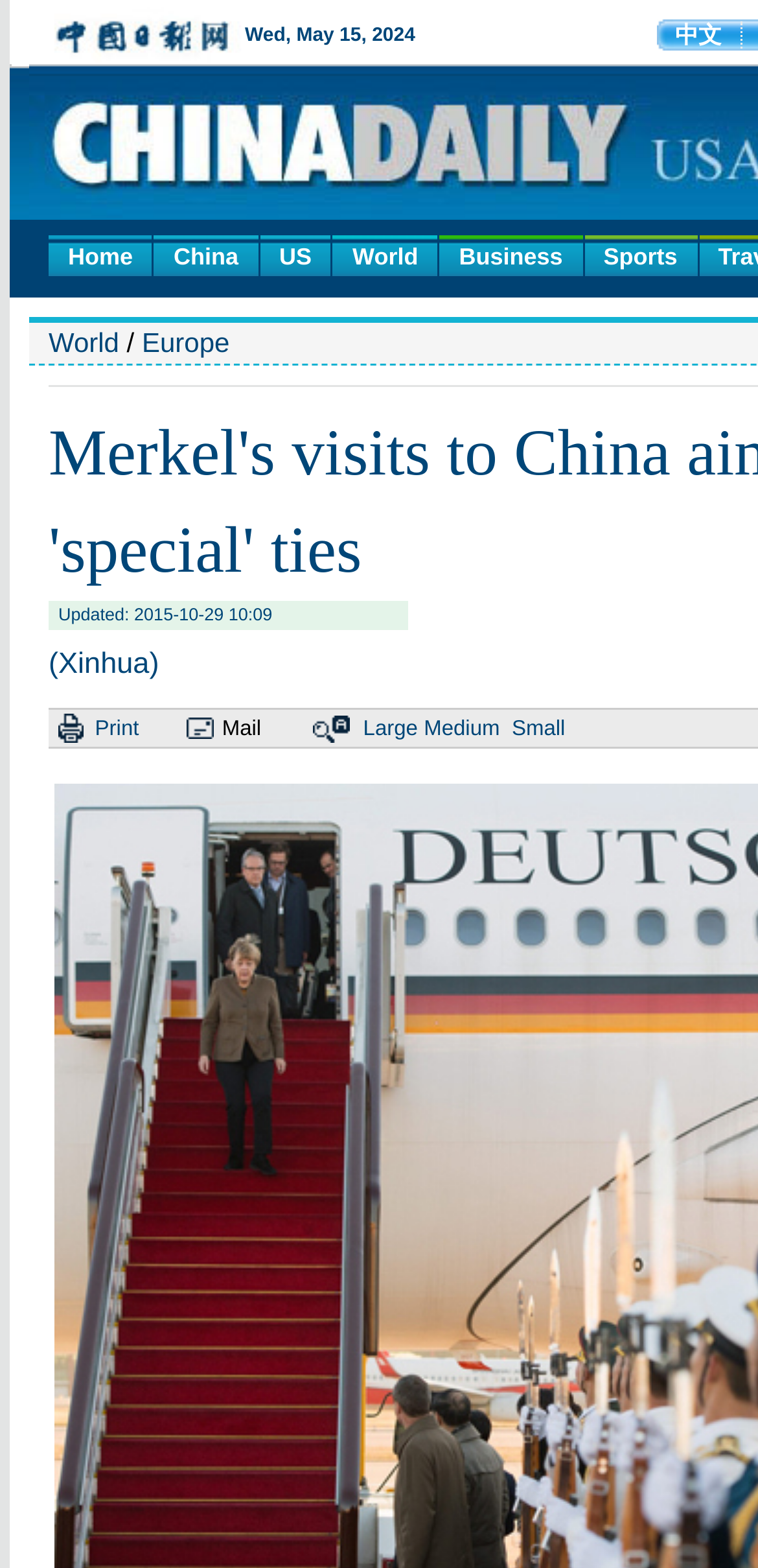Elaborate on the different components and information displayed on the webpage.

The webpage is about German Chancellor Angela Merkel's official visit to China. At the top, there are six links: "Home", "China", "US", "World", "Business", and "Sports", aligned horizontally and evenly spaced. Below these links, there is another "World" link, followed by a slash, and then a "Europe" link.

On the left side, there is a heading that displays the update time, "Updated: 2015-10-29 10:09". To the right of the update time, there are four table cells containing an image, a "Print" link, an image, and a "Mail" link, respectively. The images are small and likely icons. The "Print" and "Mail" links are accompanied by their respective icons.

Further to the right, there are three more links: "Large", "Medium", and "Small", which are likely related to font size or display settings. The entire top section is densely packed with links and icons, providing various navigation and functionality options.

The main content of the webpage is not explicitly described in the accessibility tree, but based on the meta description, it is likely to be an article about Angela Merkel's visit to China.